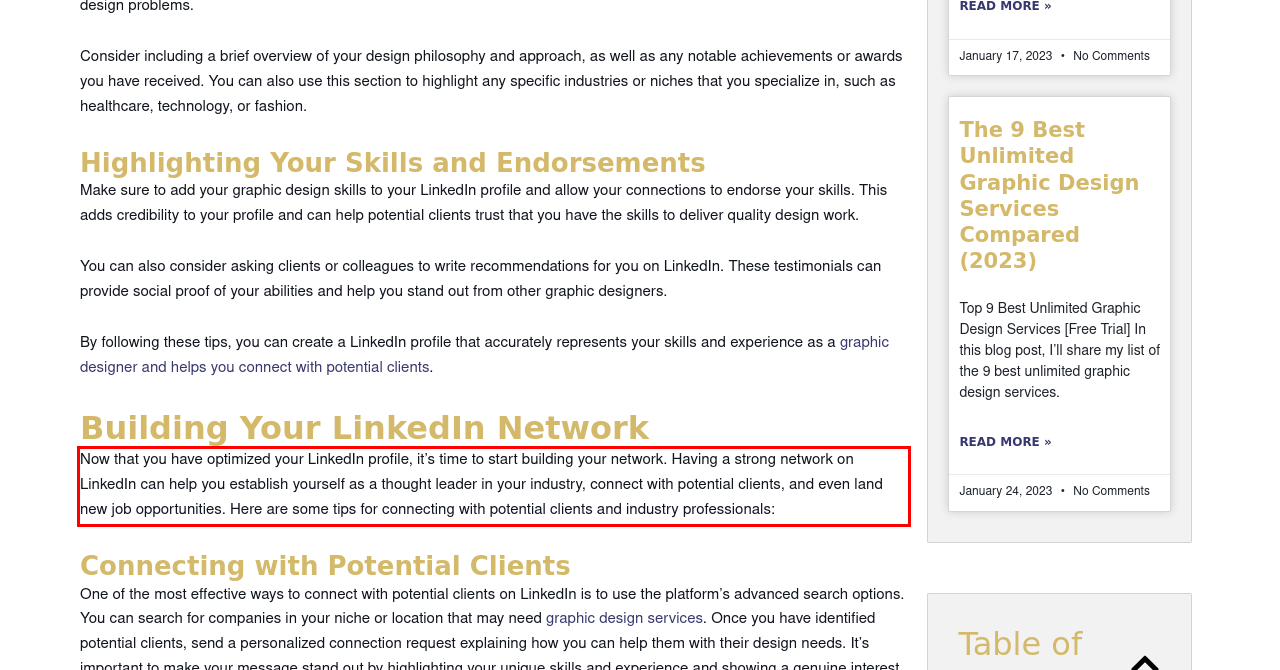You have a screenshot of a webpage where a UI element is enclosed in a red rectangle. Perform OCR to capture the text inside this red rectangle.

Now that you have optimized your LinkedIn profile, it’s time to start building your network. Having a strong network on LinkedIn can help you establish yourself as a thought leader in your industry, connect with potential clients, and even land new job opportunities. Here are some tips for connecting with potential clients and industry professionals: